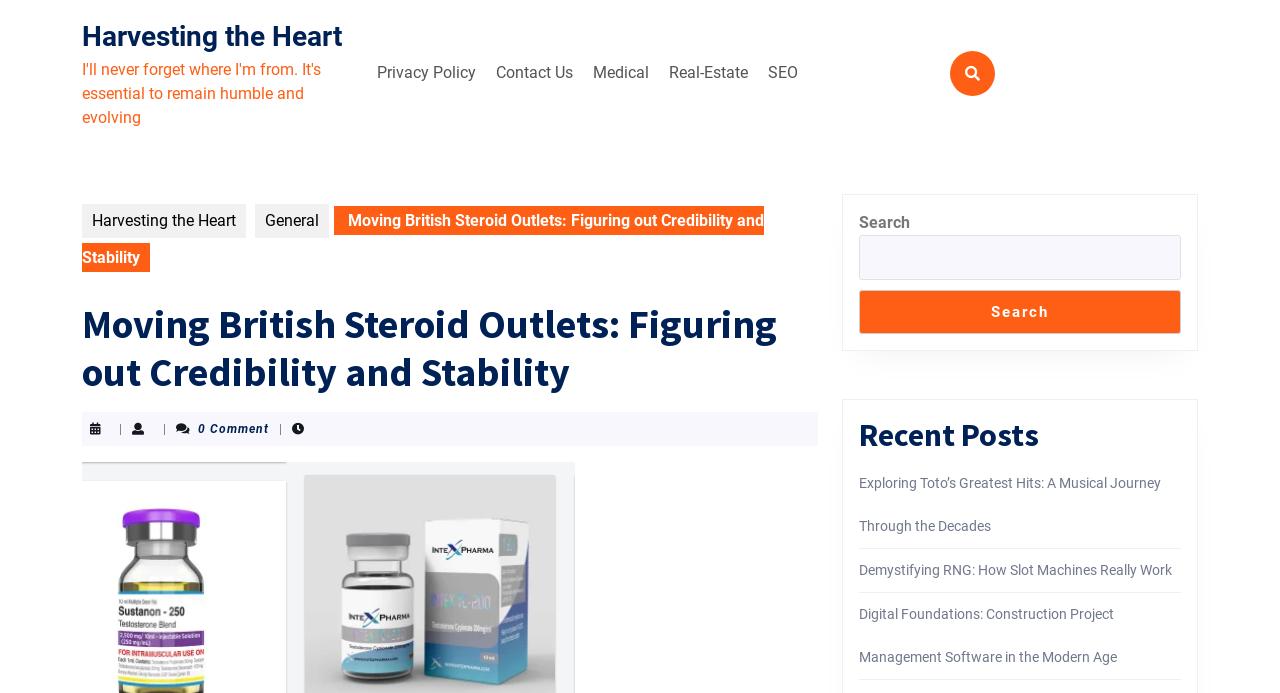Please find the bounding box coordinates of the element that needs to be clicked to perform the following instruction: "Check the 'Recent Posts'". The bounding box coordinates should be four float numbers between 0 and 1, represented as [left, top, right, bottom].

[0.671, 0.6, 0.923, 0.656]